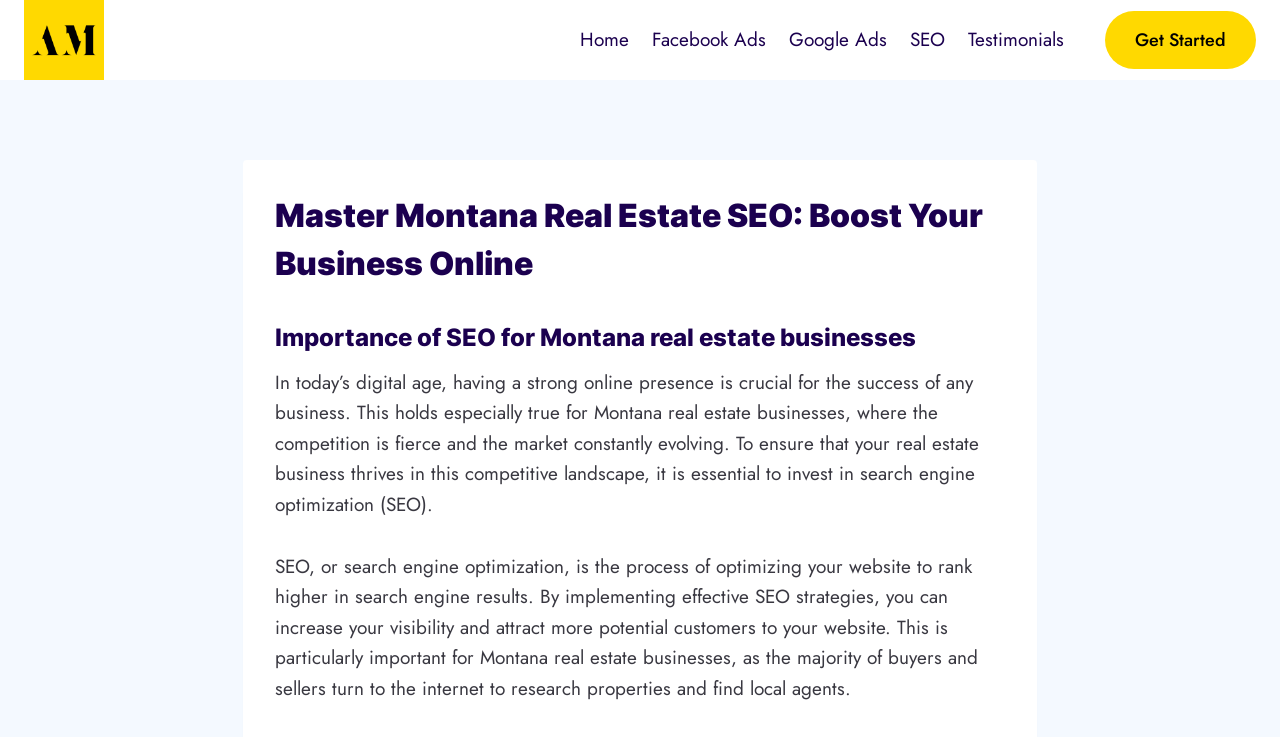What is the benefit of investing in SEO for Montana real estate businesses?
Utilize the information in the image to give a detailed answer to the question.

According to the webpage, investing in SEO is essential for Montana real estate businesses to thrive in a competitive landscape, where the market is constantly evolving and the competition is fierce.